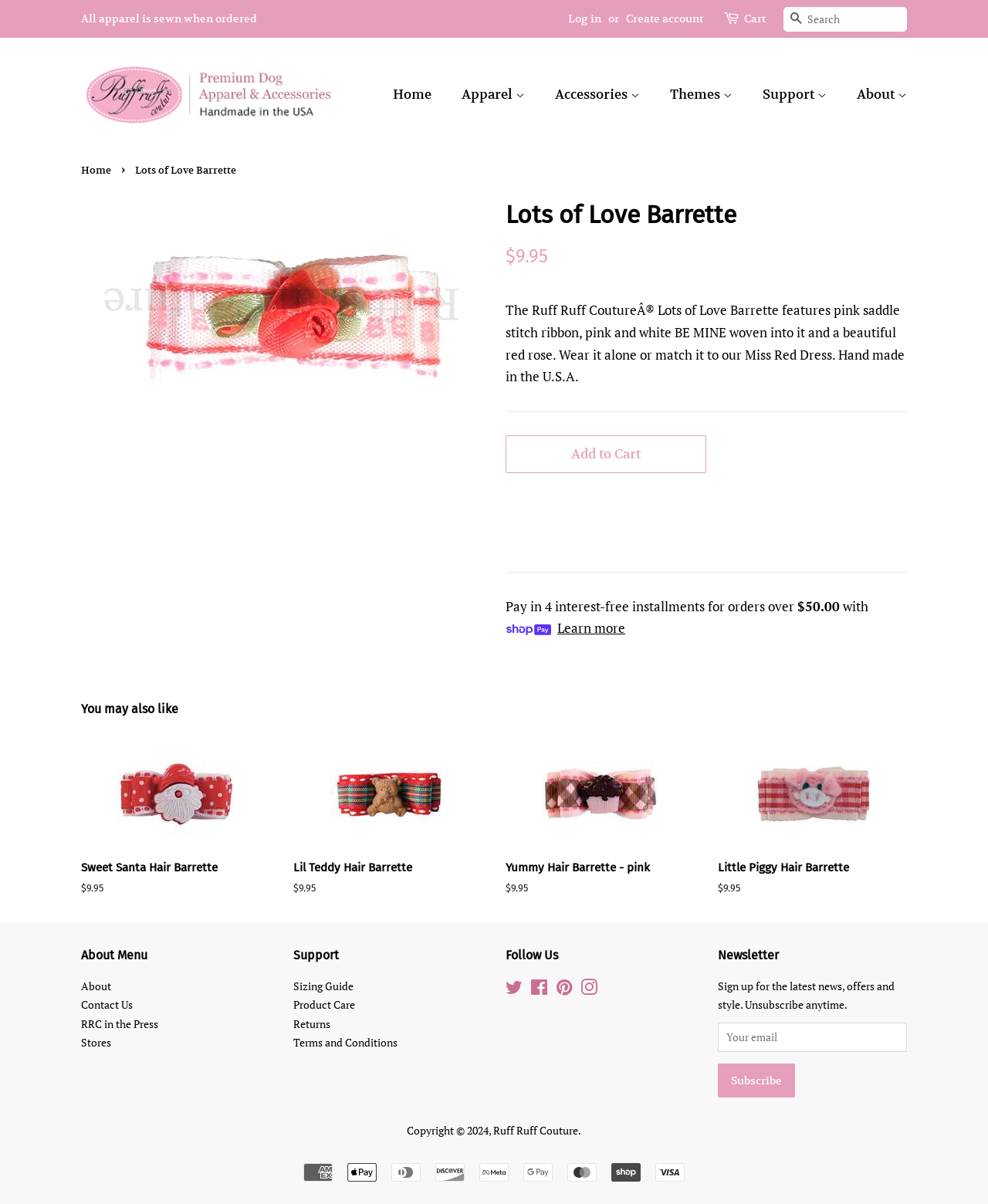Indicate the bounding box coordinates of the clickable region to achieve the following instruction: "Log in."

[0.575, 0.009, 0.609, 0.021]